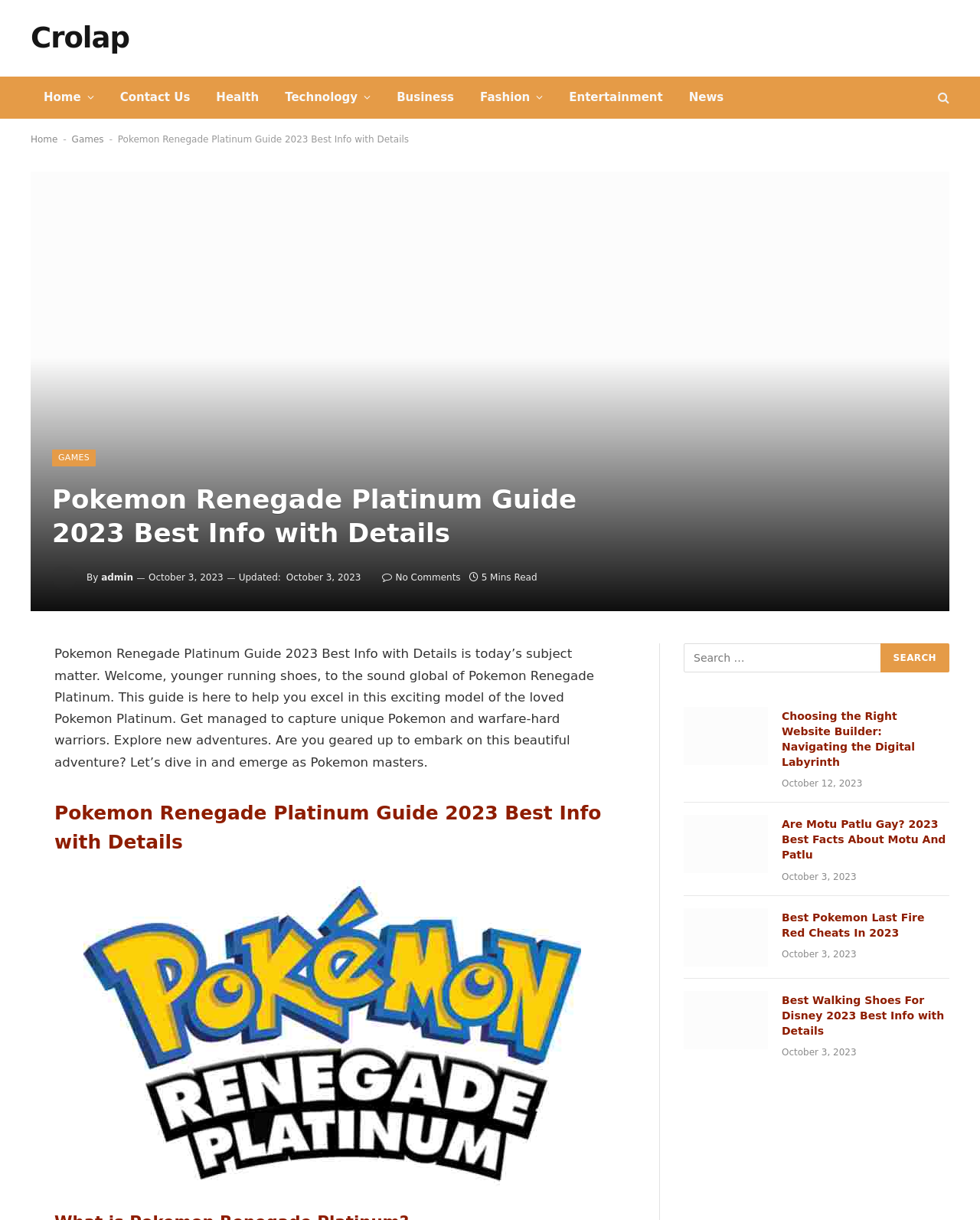Produce an extensive caption that describes everything on the webpage.

This webpage is a guide to Pokémon Renegade Platinum, a popular Pokémon game. At the top of the page, there is a navigation menu with links to various categories such as Home, Health, Technology, Business, Fashion, Entertainment, and News. Below the navigation menu, there is a large header that reads "Pokémon Renegade Platinum Guide 2023 Best Info with Details" with an image of the game's logo.

To the right of the header, there is a search bar with a search button. Below the header, there is a brief introduction to the game, welcoming readers to the world of Pokémon Renegade Platinum and promising to help them excel in the game.

The main content of the page is divided into sections, each with a heading and a brief summary of the article. There are four articles in total, each with a link to read more, an image, and a timestamp indicating when the article was published. The articles are about various topics related to Pokémon, including choosing the right website builder, facts about Motu and Patlu, Pokémon Last Fire Red cheats, and walking shoes for Disney.

Throughout the page, there are several links to other pages, including a link to the home page, a contact us page, and various categories. There are also several images, including the game's logo, images of Pokémon, and images related to the articles.